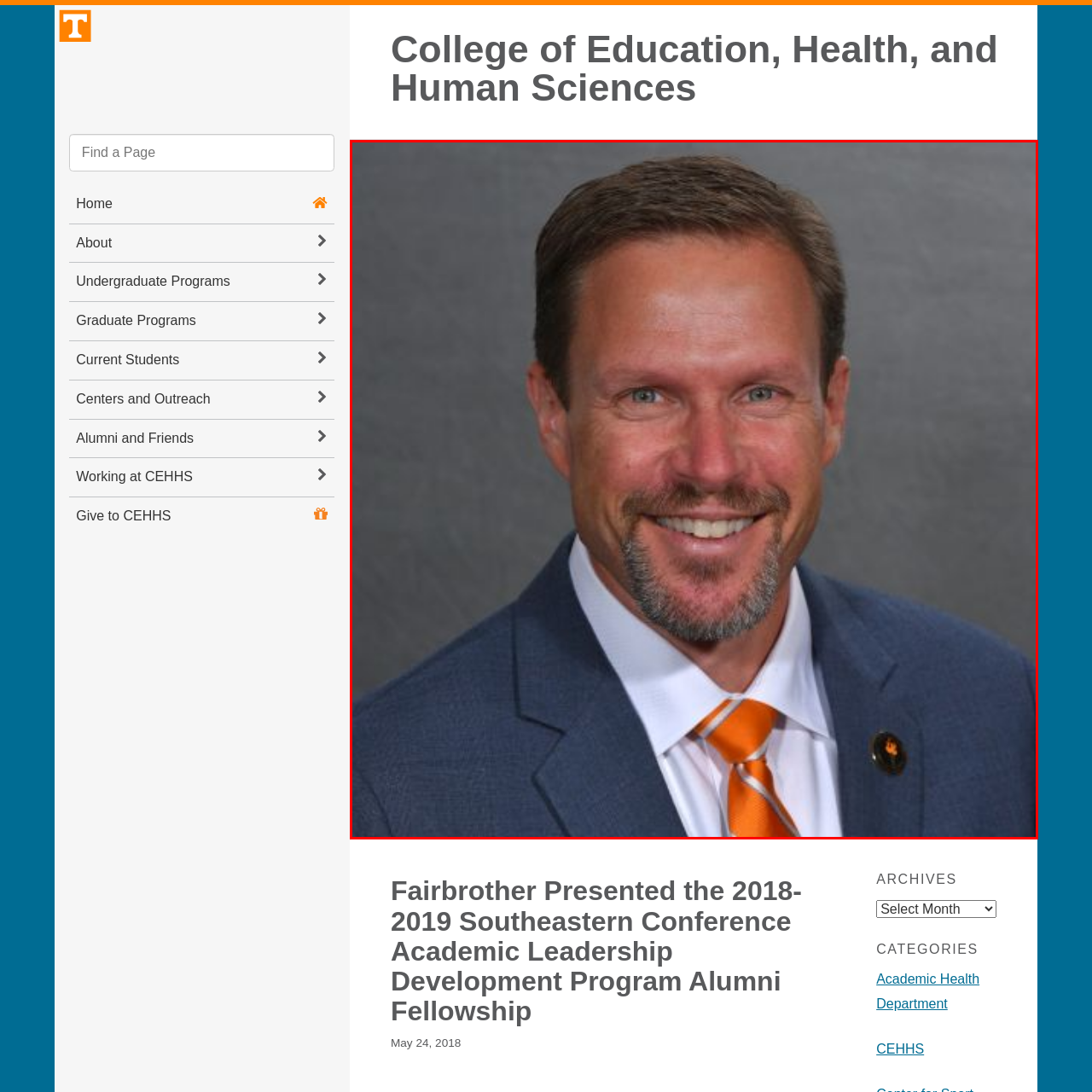Describe fully the image that is contained within the red bounding box.

This image features Jeffrey Fairbrother, who is depicted as the Interim Dean of the College of Education, Health, and Human Sciences at the University of Tennessee, Knoxville. He is dressed in a sharp, dark blazer with a white shirt and an orange-striped tie, adding a vibrant touch to his professional attire. Fairbrother is smiling warmly, highlighting his approachable demeanor, against a neutral gray background. This image is associated with his presentation of the 2018-2019 Southeastern Conference Academic Leadership Development Program Alumni Fellowship.